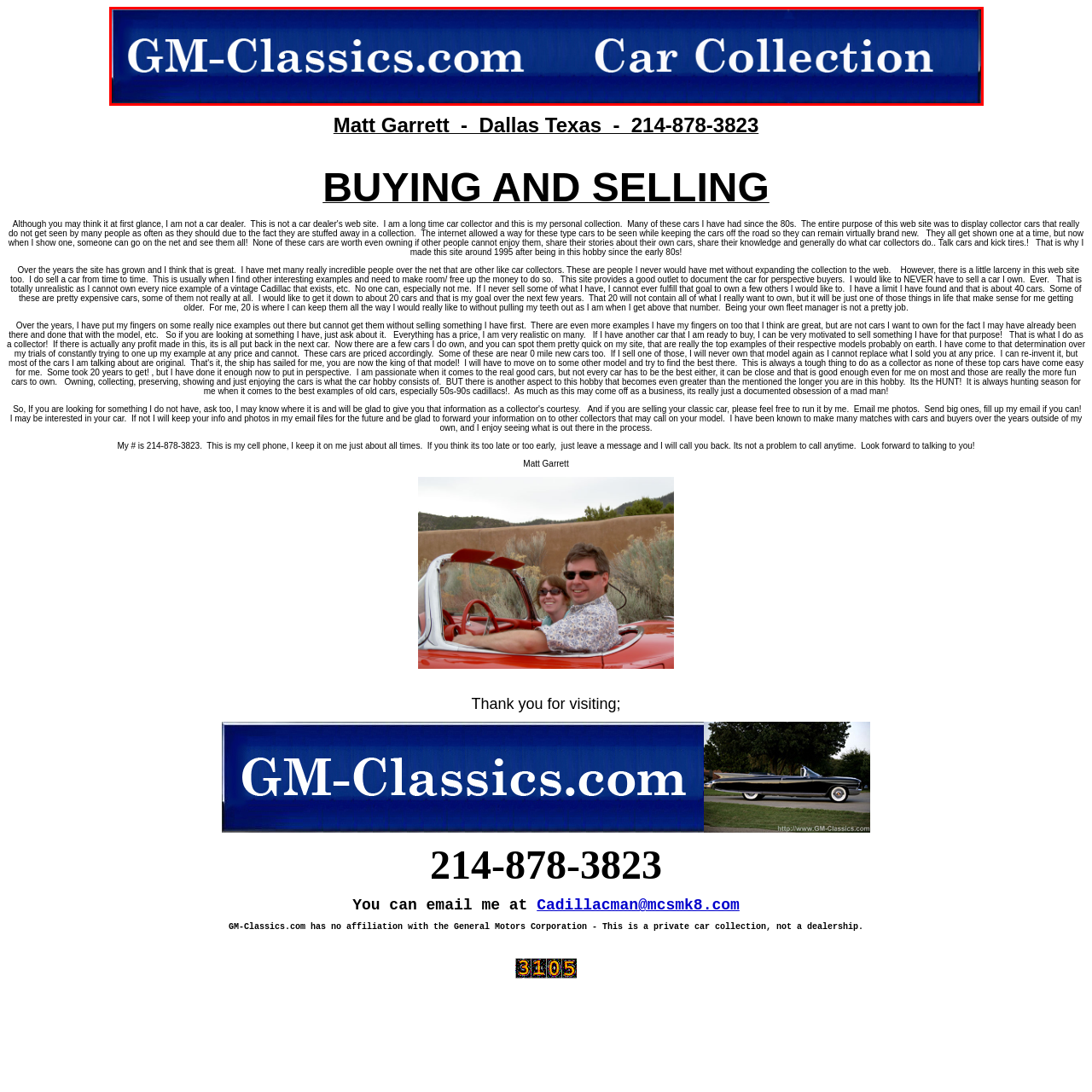Generate an in-depth caption for the image enclosed by the red boundary.

The image displays a striking blue banner featuring the text "GM-Classics.com Car Collection." The bold, white lettering prominently showcases the website's focus on classic car collections, inviting visitors to explore more about the diverse range of vintage vehicles available. The design is clean and effective, reflecting a passion for automotive history and collecting. The overall aesthetic conveys a sense of nostalgia and enthusiasm for classic cars, appealing to fellow car enthusiasts and collectors alike.